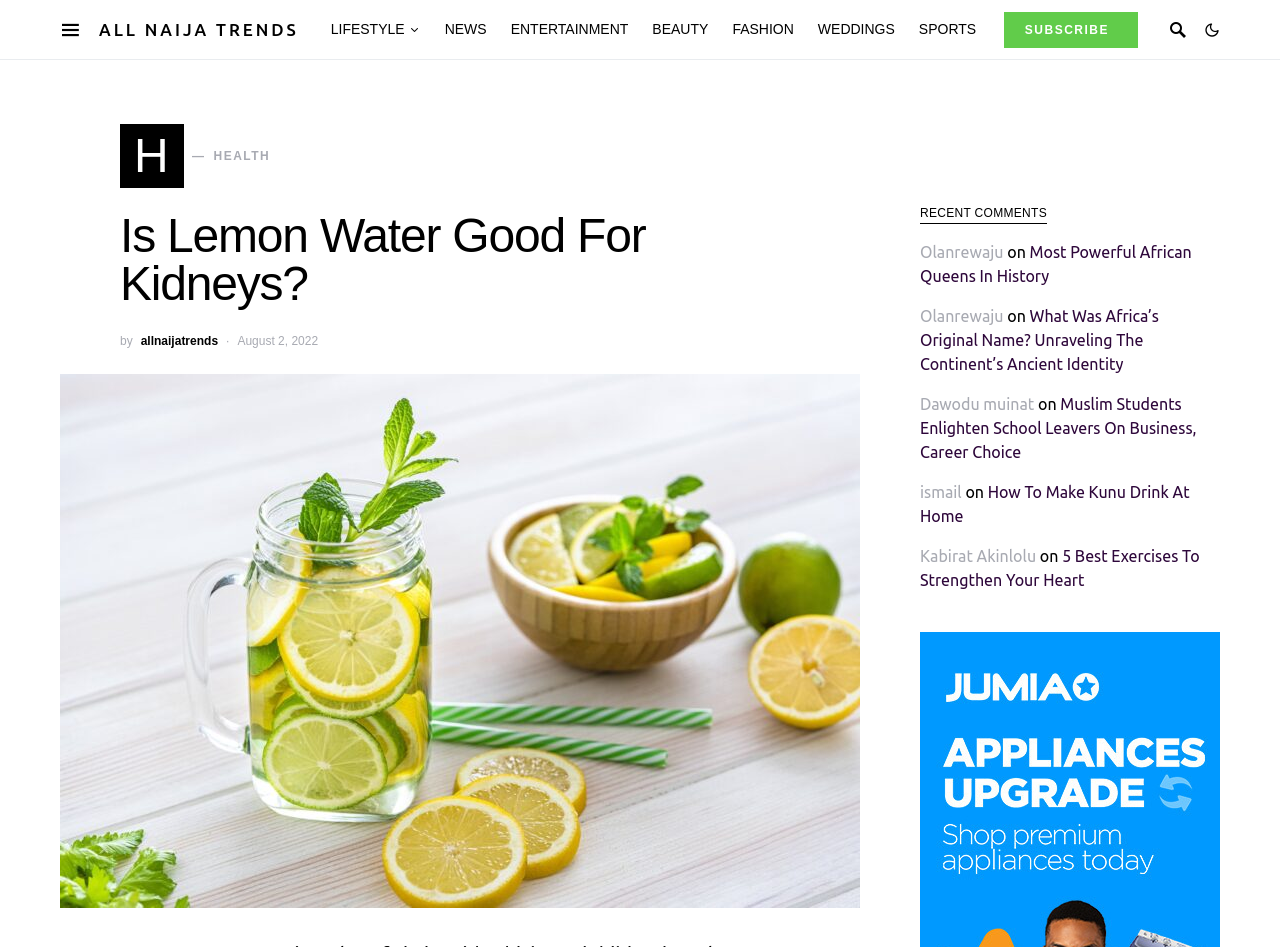Summarize the webpage with intricate details.

This webpage is about the health benefits of lemon water, specifically its effects on kidneys. At the top left corner, there is a button with an icon '\ue917'. Next to it, there is a link to "ALL NAIJA TRENDS". On the top right corner, there are three buttons with icons '\ue91f', '\ue938', and a link to "SUBSCRIBE". 

Below these buttons, there is a heading "Is Lemon Water Good For Kidneys?" followed by a subheading "by allnaijatrends" and a date "August 2, 2022". To the right of the heading, there is a figure, which is likely an image. 

On the lower half of the page, there is a section titled "RECENT COMMENTS". This section contains a list of comments from users, including their names and the titles of the articles they commented on. The comments are listed in a vertical column, with the most recent comment at the top. The article titles mentioned in the comments include "Most Powerful African Queens In History", "What Was Africa’s Original Name? Unraveling The Continent’s Ancient Identity", "Muslim Students Enlighten School Leavers On Business, Career Choice", "How To Make Kunu Drink At Home", and "5 Best Exercises To Strengthen Your Heart". At the very bottom of the page, there is a link to "APPLIANCES UPGRADE".